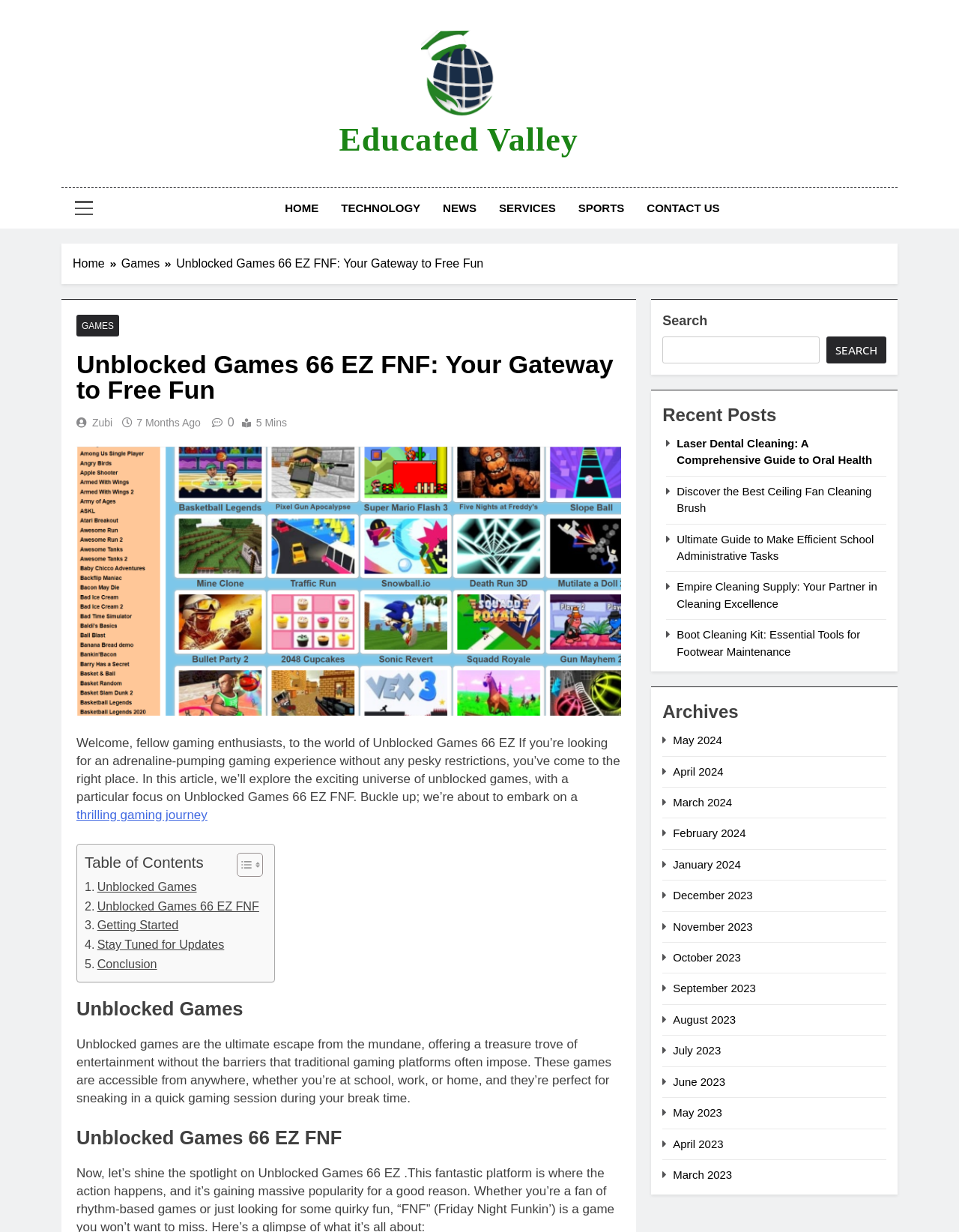Provide an in-depth caption for the contents of the webpage.

This webpage is about Unblocked Games 66 EZ FNF, a platform that offers free and unrestricted online gaming experiences. At the top of the page, there is a navigation bar with links to "HOME", "TECHNOLOGY", "NEWS", "SERVICES", "SPORTS", and "CONTACT US". Below the navigation bar, there is a breadcrumbs section that shows the current page's location in the website's hierarchy.

The main content of the page is divided into several sections. The first section has a heading that reads "Unblocked Games 66 EZ FNF: Your Gateway to Free Fun" and features a brief introduction to the world of unblocked games. Below this section, there is a table of contents that allows users to navigate to specific sections of the article.

The next section is about unblocked games in general, explaining what they are and their benefits. This is followed by a section dedicated to Unblocked Games 66 EZ FNF, which provides more information about this specific platform.

On the right-hand side of the page, there is a complementary section that contains a search bar, a list of recent posts, and an archives section that lists articles by month. The recent posts section features links to various articles on topics such as laser dental cleaning, ceiling fan cleaning, and school administrative tasks. The archives section lists links to articles from different months, ranging from May 2024 to March 2023.

Throughout the page, there are several links and buttons that allow users to navigate to different sections of the website or perform specific actions, such as searching for content or toggling the table of contents. There are also several images and icons scattered throughout the page, including a logo for "Educated Valley" at the top of the page and an image for "Unblocked Games 66 EZ FNF" in the main content section.